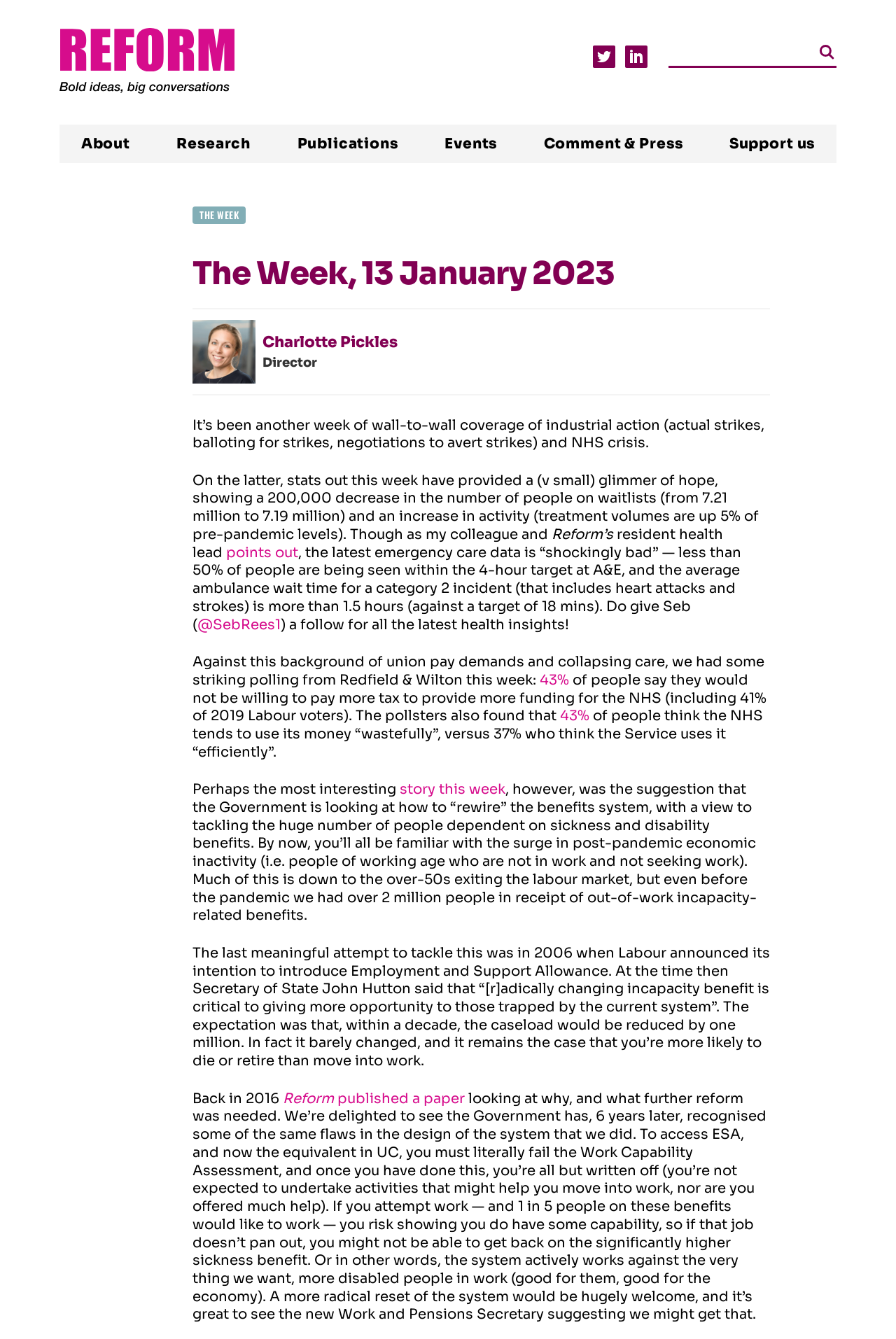Illustrate the webpage with a detailed description.

This webpage appears to be a blog or article page from a think tank or research organization called Reform. The page is dated January 13, 2023, and features a header section with links to the organization's social media profiles and a search bar. Below the header, there is a navigation menu with links to different sections of the website, including "About", "Research", "Publications", "Events", "Comment & Press", and "Support us".

The main content of the page is a lengthy article discussing various topics related to industrial action, NHS crisis, and healthcare policy. The article is written in a formal tone and features several paragraphs of text, with some links to external sources or references. The text is divided into sections, with headings and subheadings, and includes some statistics and data to support the author's arguments.

There are no images on the page, except for a small icon associated with the Twitter and LinkedIn links in the header section. The page has a simple and clean layout, with a focus on presenting the article's content in a clear and readable format.